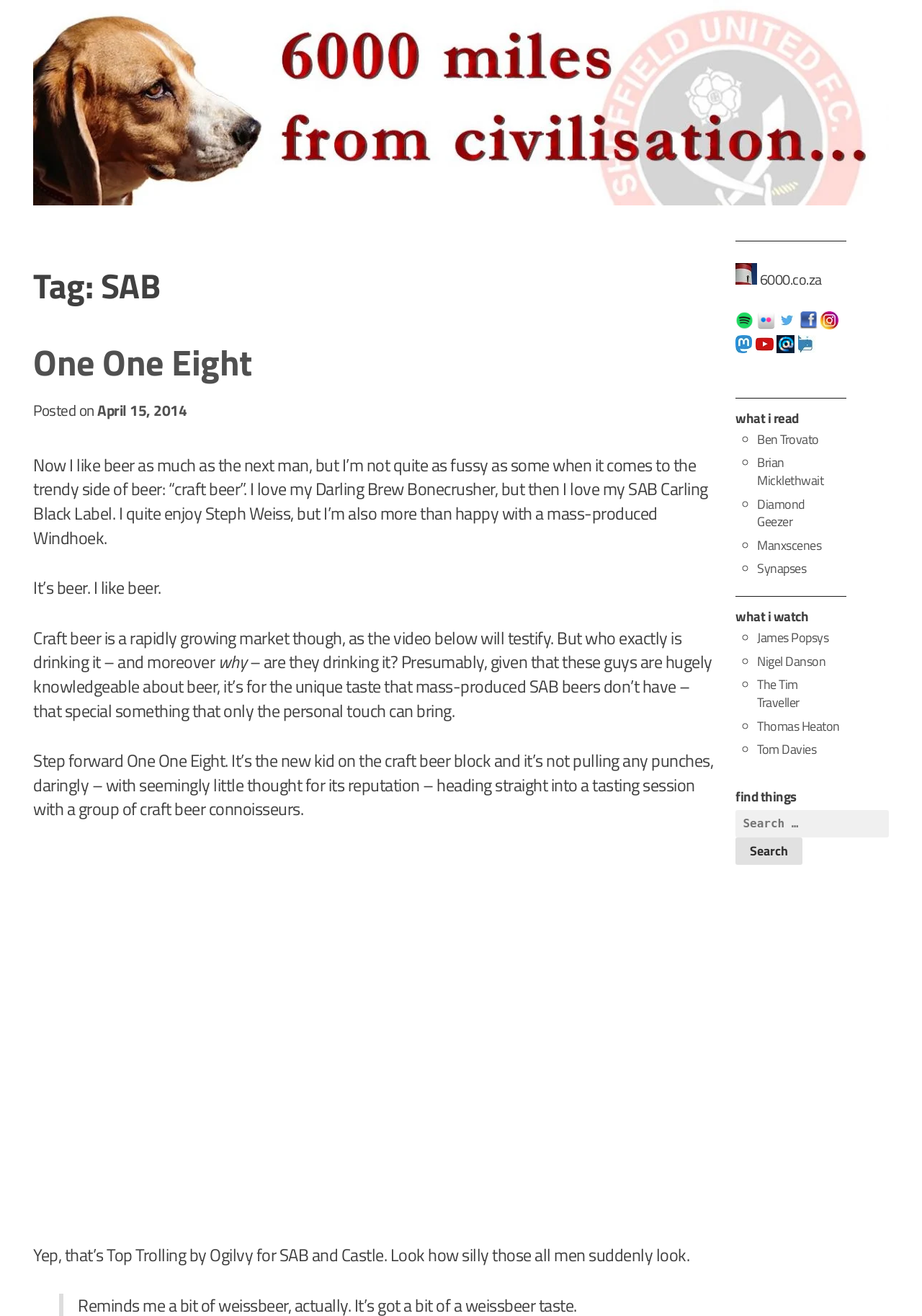What is the date of the article?
Please provide a single word or phrase answer based on the image.

April 15, 2014